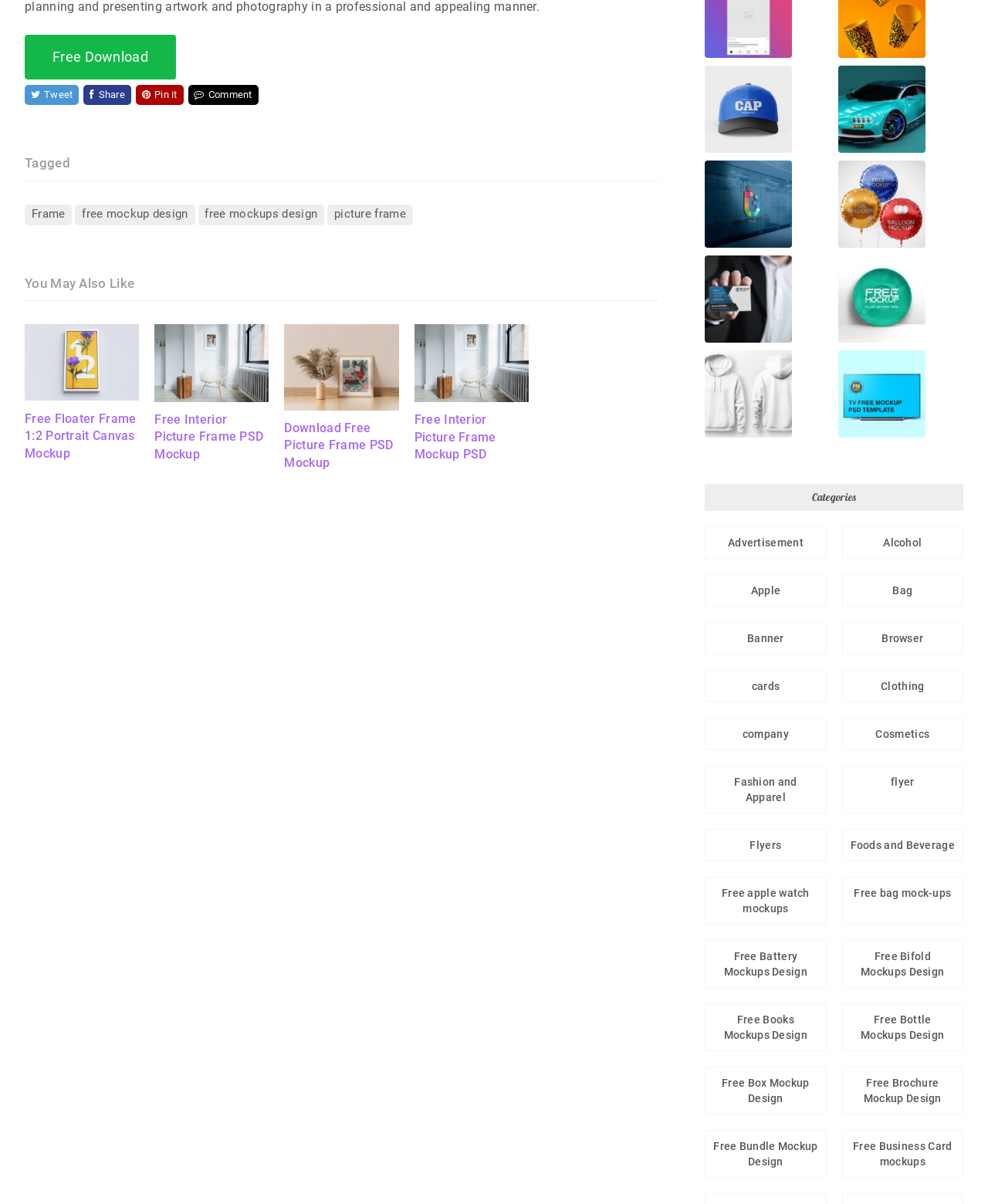How many links are there under 'Categories'?
Respond to the question with a single word or phrase according to the image.

19